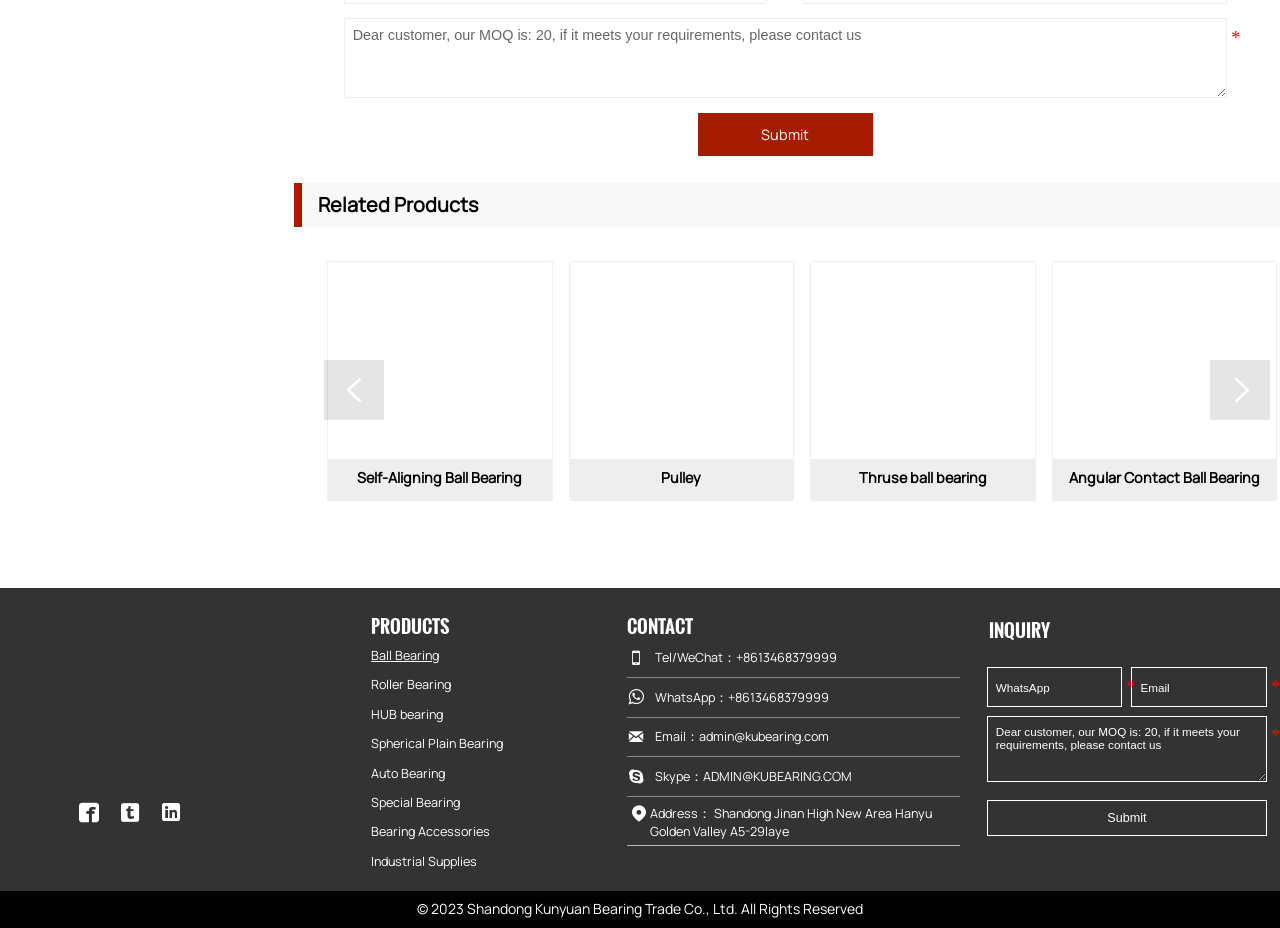Please determine the bounding box coordinates of the element to click on in order to accomplish the following task: "select product category". Ensure the coordinates are four float numbers ranging from 0 to 1, i.e., [left, top, right, bottom].

[0.29, 0.691, 0.465, 0.722]